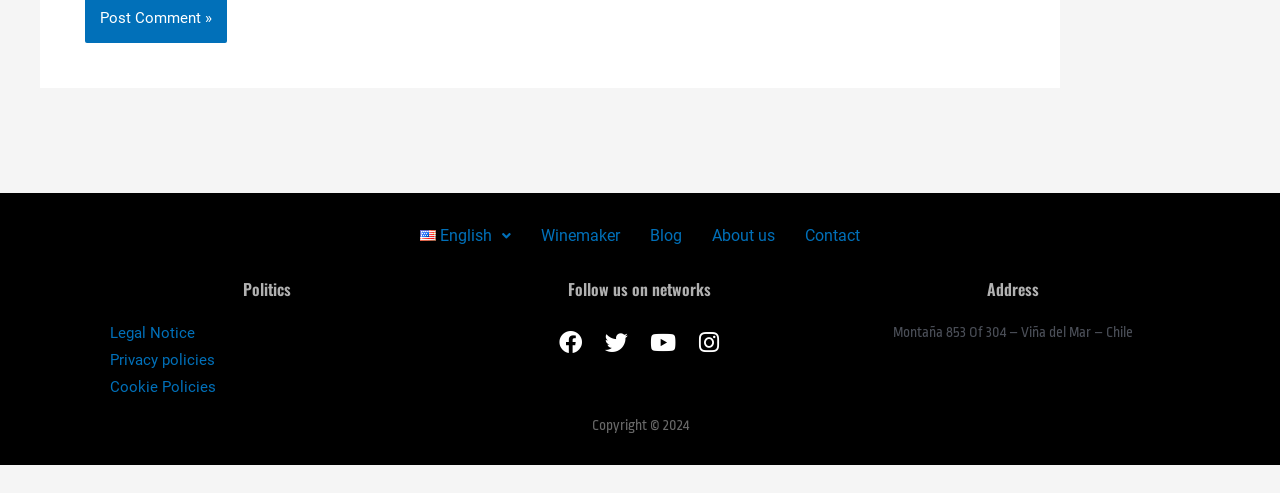Using floating point numbers between 0 and 1, provide the bounding box coordinates in the format (top-left x, top-left y, bottom-right x, bottom-right y). Locate the UI element described here: 中文 (香港)

None